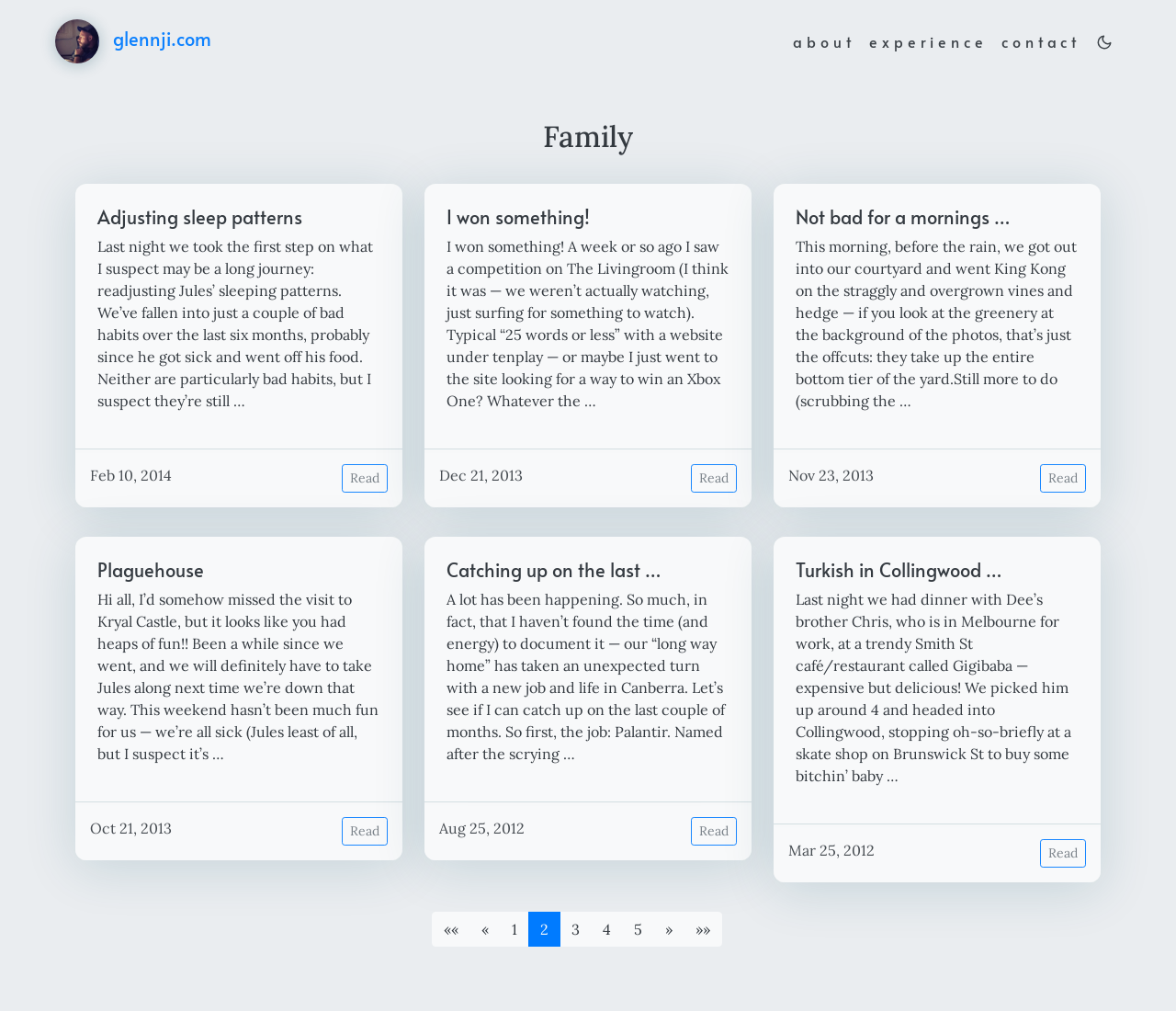Please answer the following question using a single word or phrase: 
What is the topic of the first blog post?

Adjusting sleep patterns